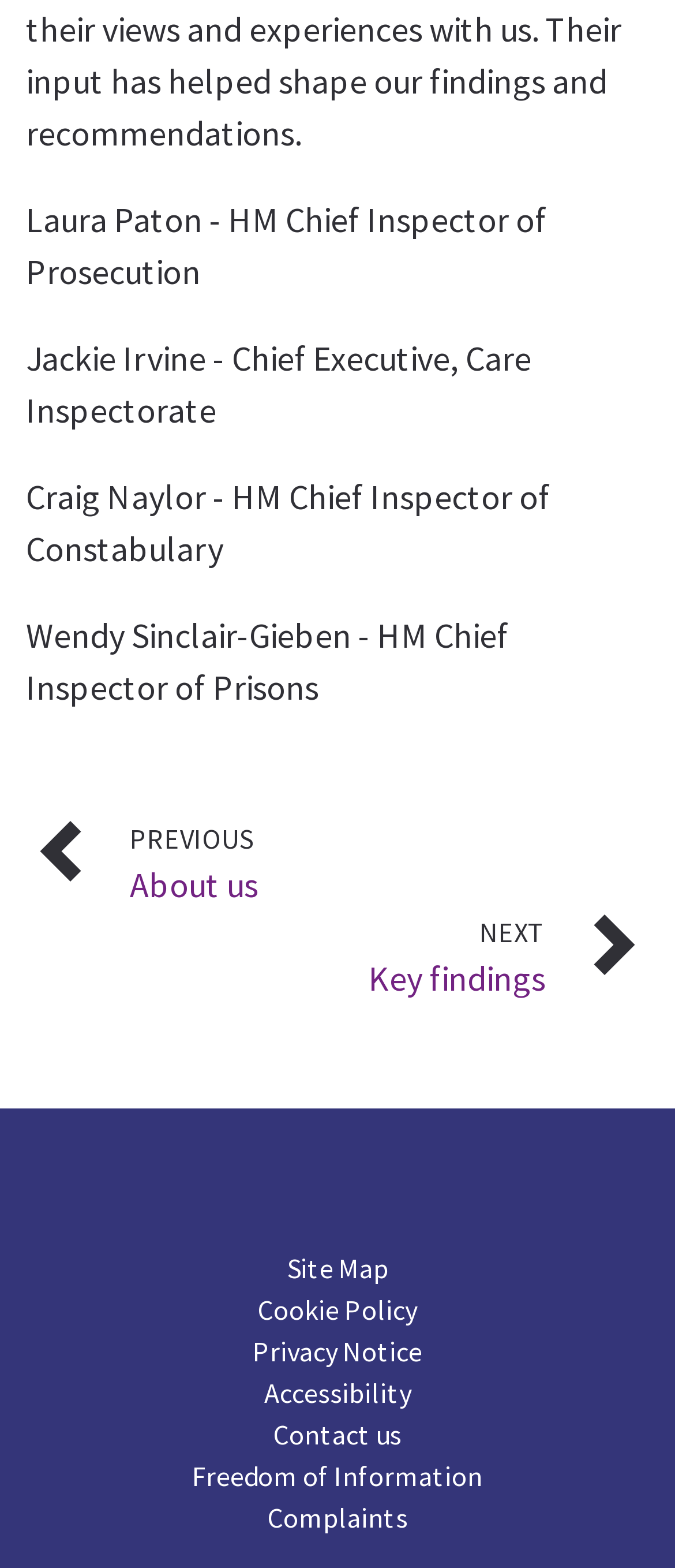Please mark the bounding box coordinates of the area that should be clicked to carry out the instruction: "go to about us page".

[0.192, 0.55, 0.382, 0.578]